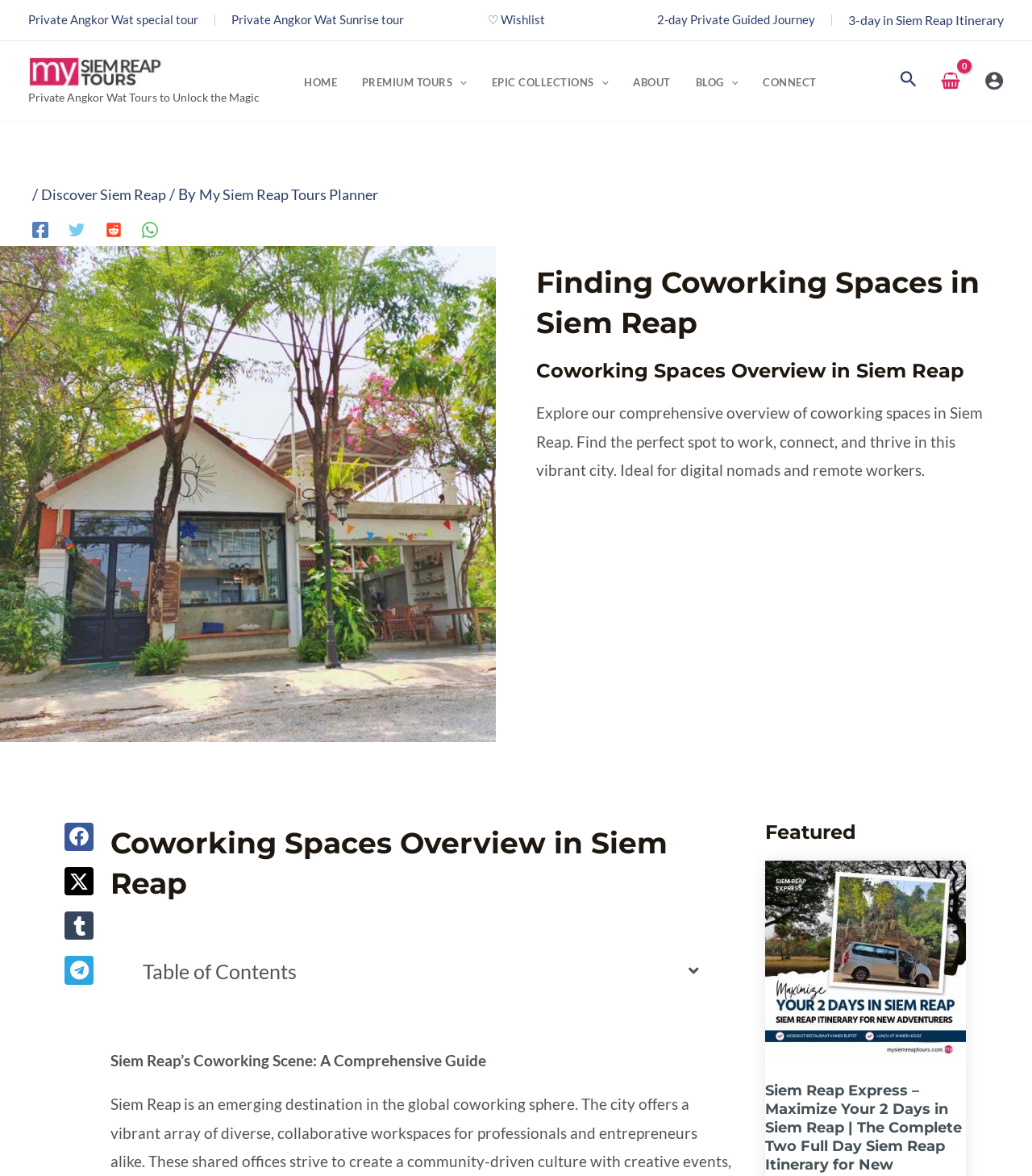Determine the bounding box of the UI component based on this description: "Home". The bounding box coordinates should be four float values between 0 and 1, i.e., [left, top, right, bottom].

[0.283, 0.06, 0.335, 0.081]